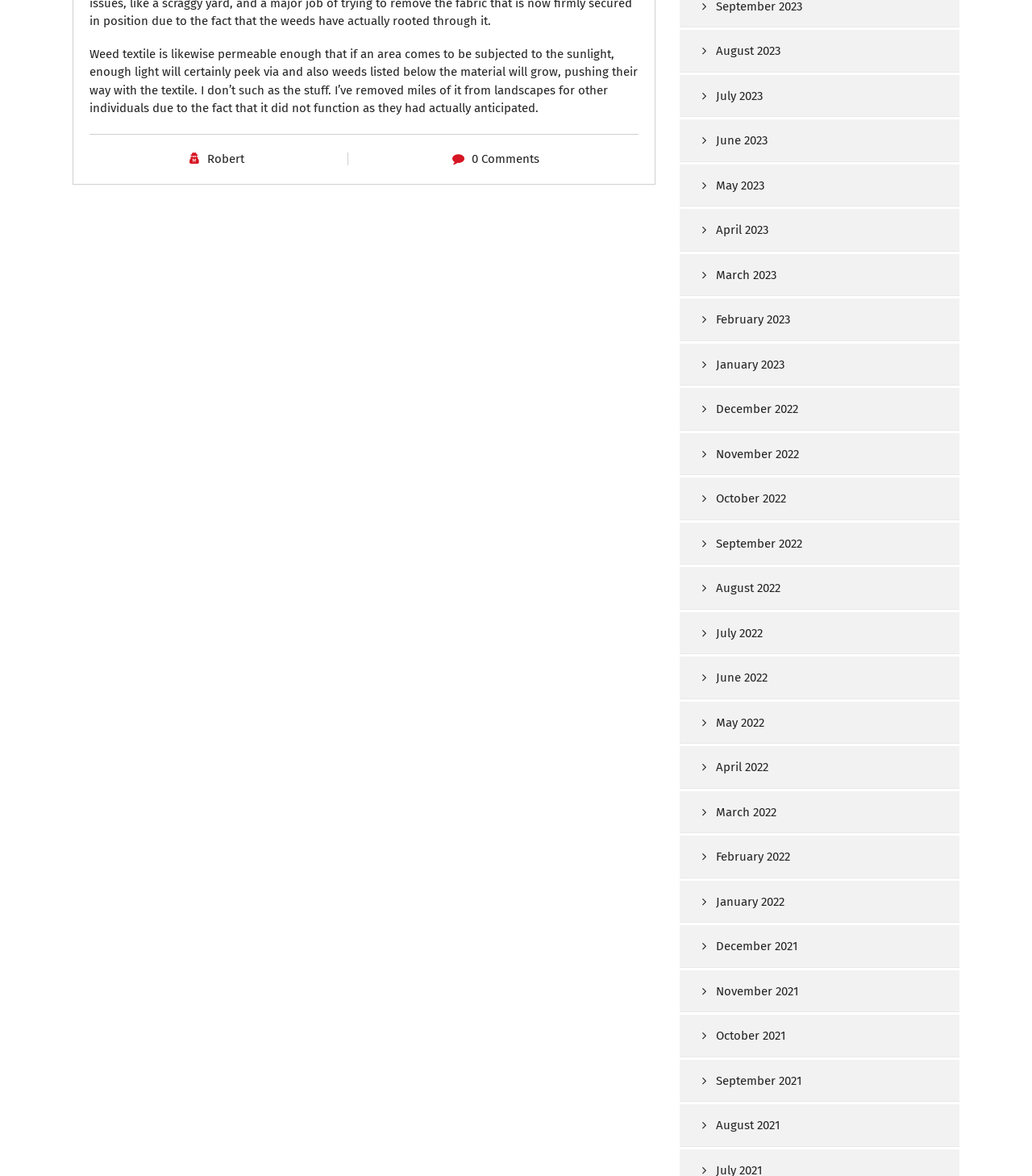Find the bounding box coordinates for the HTML element specified by: "Robert".

[0.198, 0.335, 0.237, 0.347]